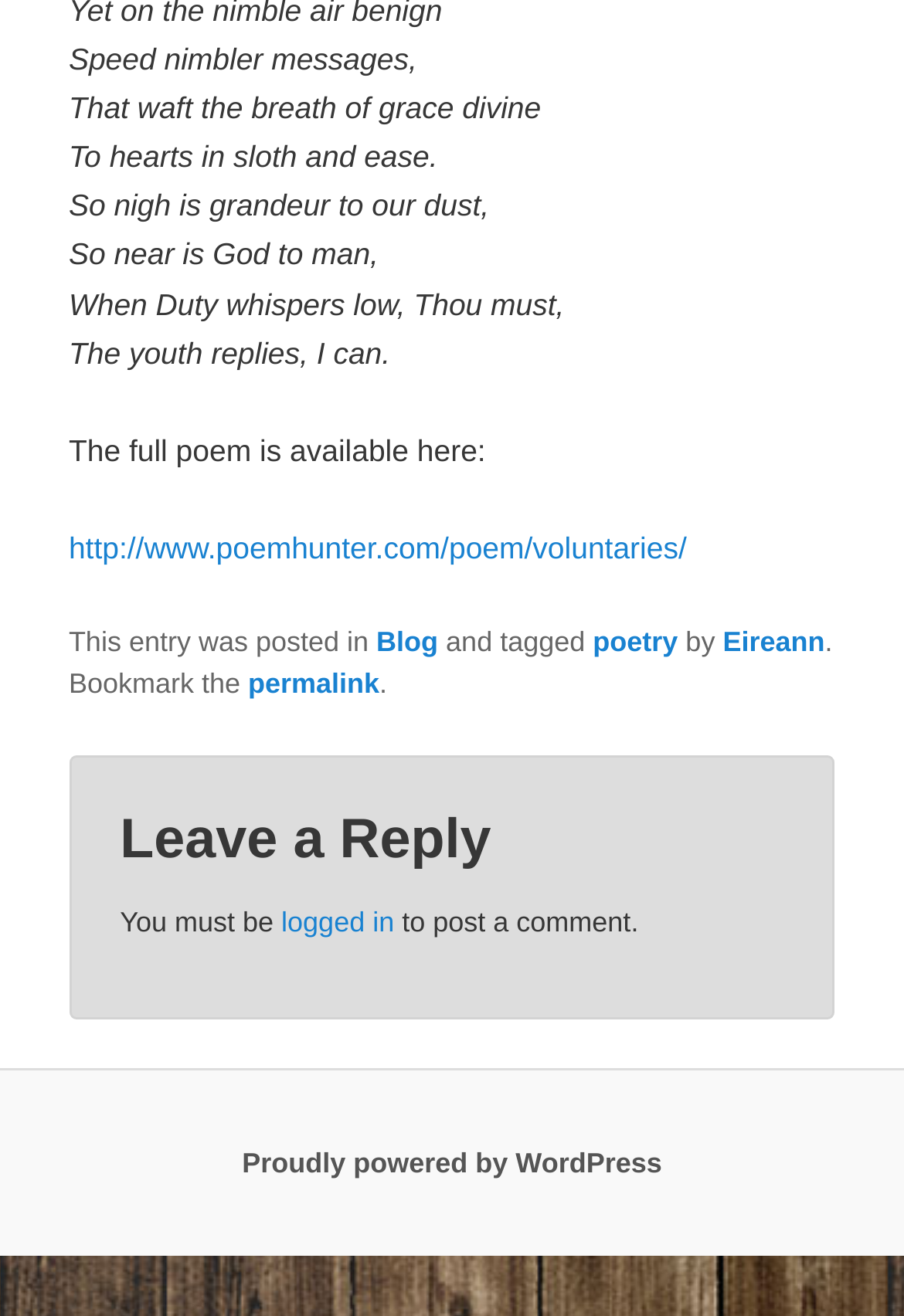What is required to post a comment?
Please provide a detailed and comprehensive answer to the question.

In order to post a comment, one must be logged in, as indicated by the text 'You must be logged in to post a comment'.